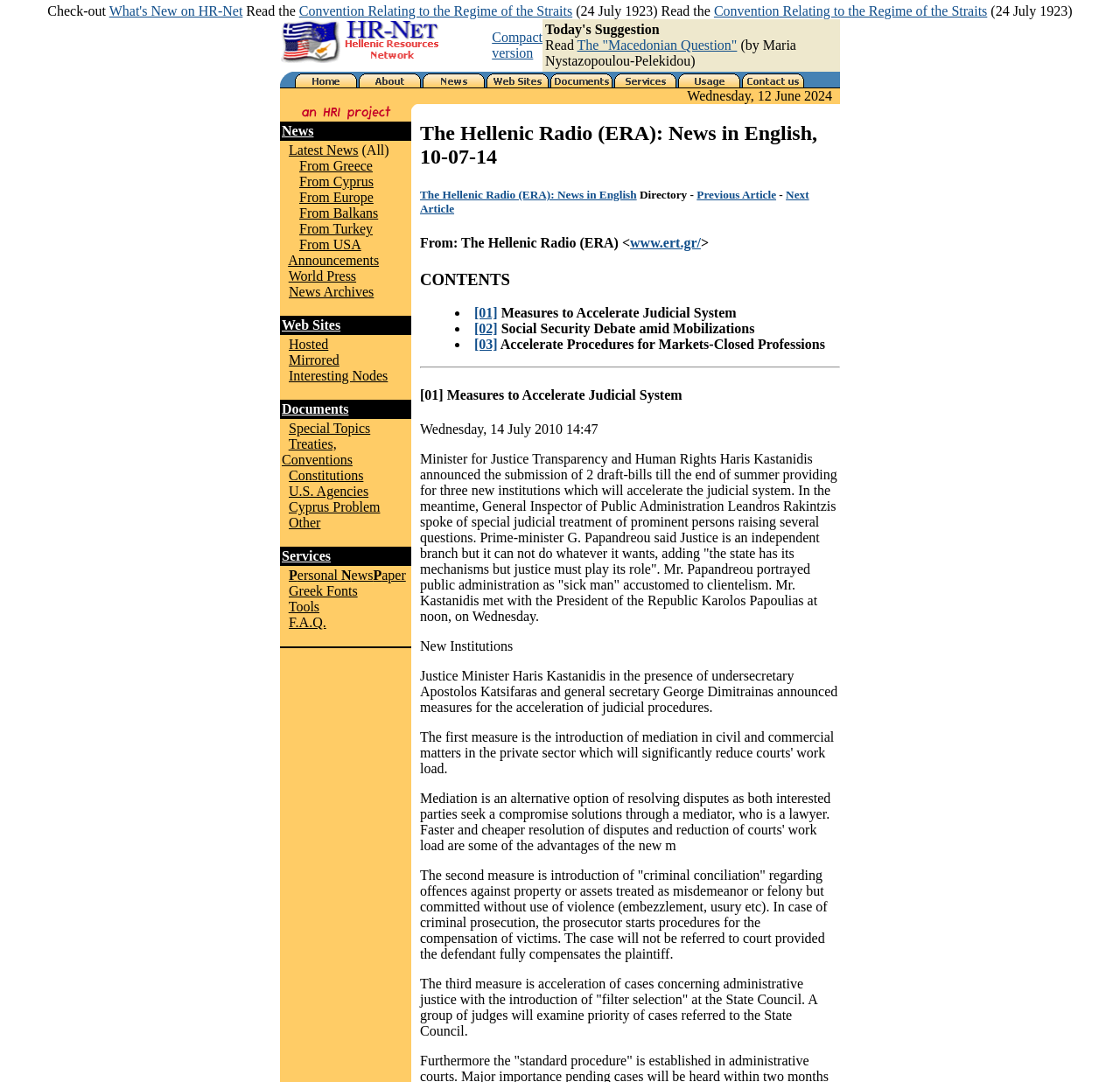What are the main sections of the webpage?
Please provide a single word or phrase answer based on the image.

News, Web Sites, Documents, etc.